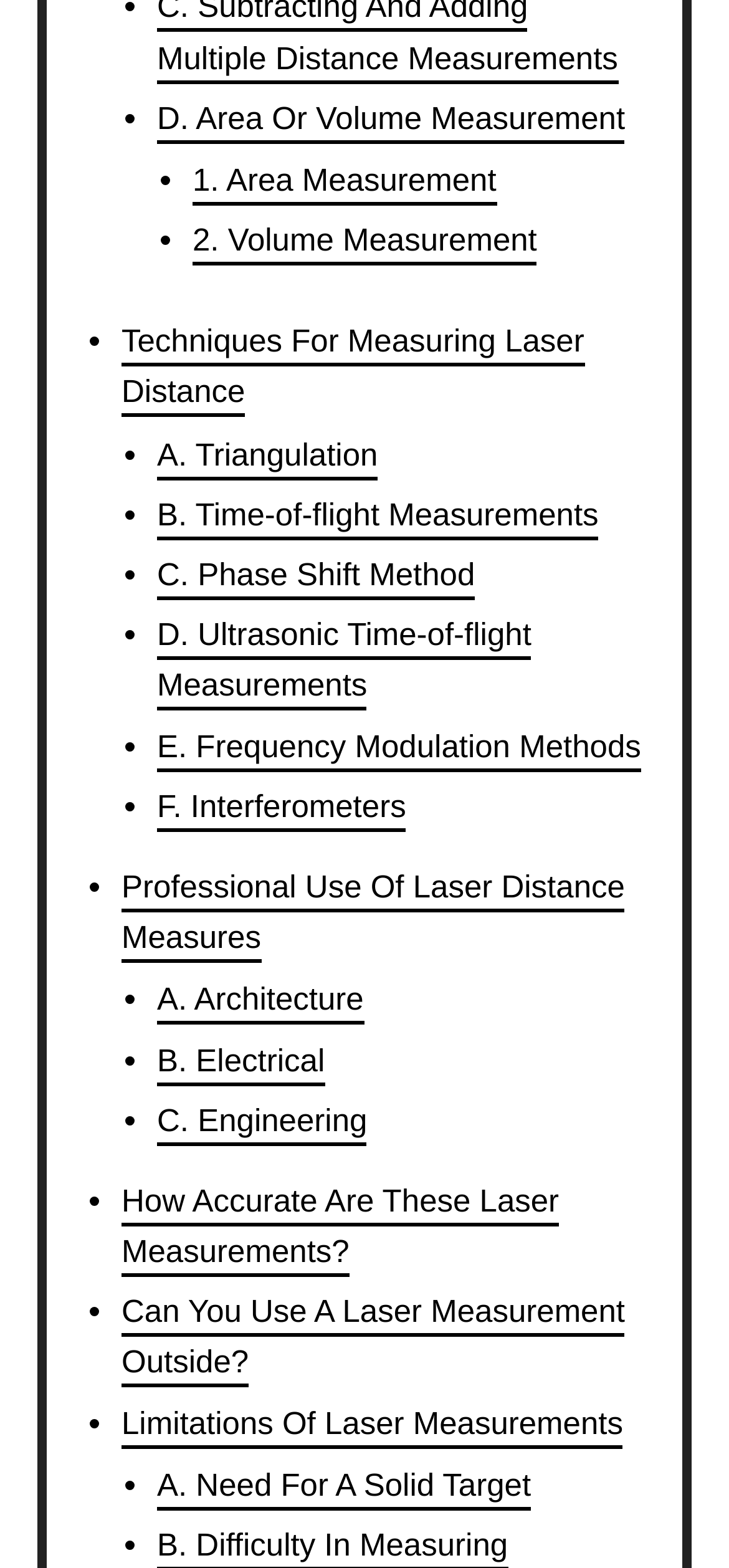Please determine the bounding box coordinates for the element with the description: "B. Electrical".

[0.215, 0.665, 0.446, 0.692]